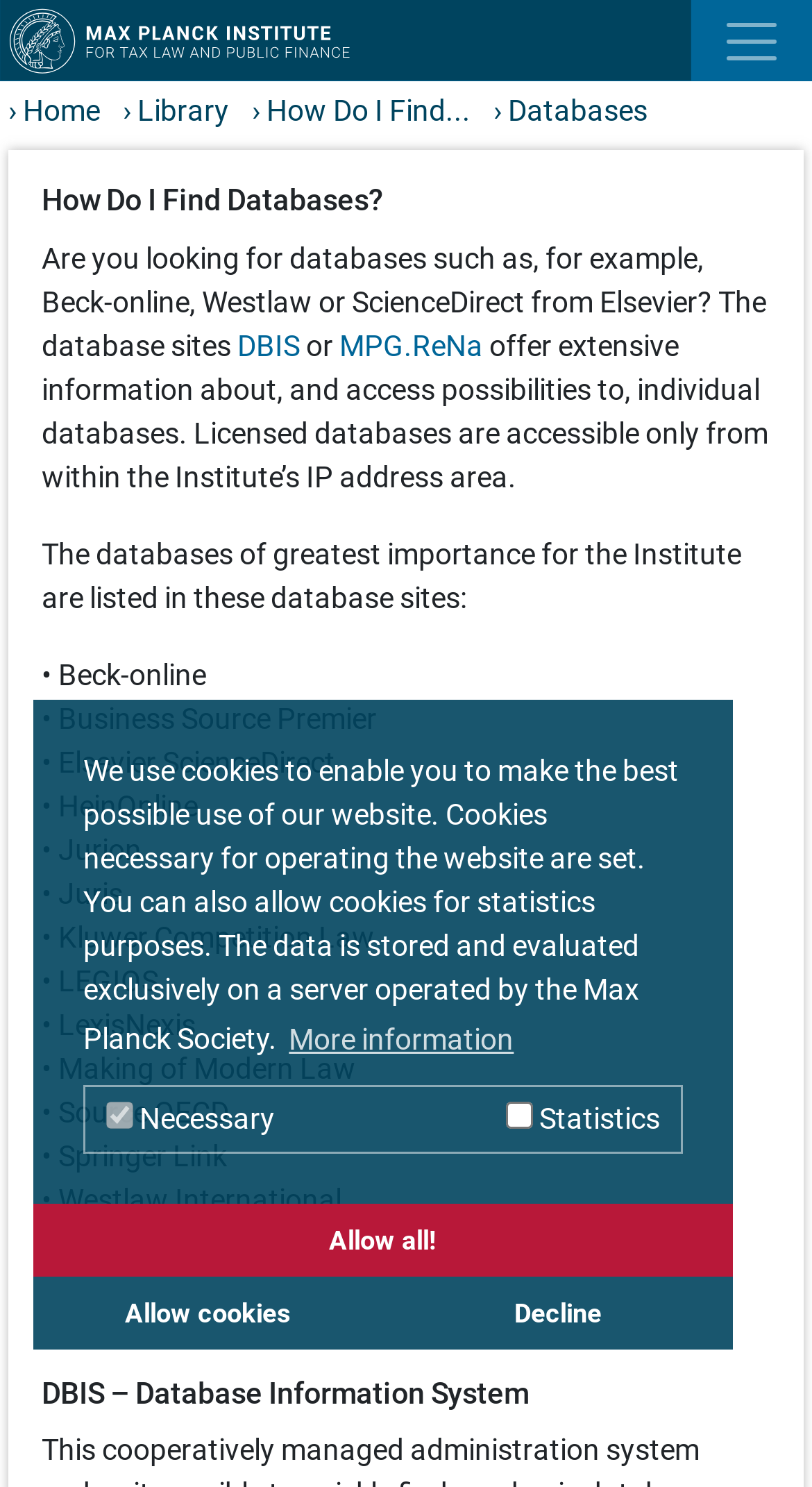Given the element description › Databases, specify the bounding box coordinates of the corresponding UI element in the format (top-left x, top-left y, bottom-right x, bottom-right y). All values must be between 0 and 1.

[0.608, 0.064, 0.818, 0.086]